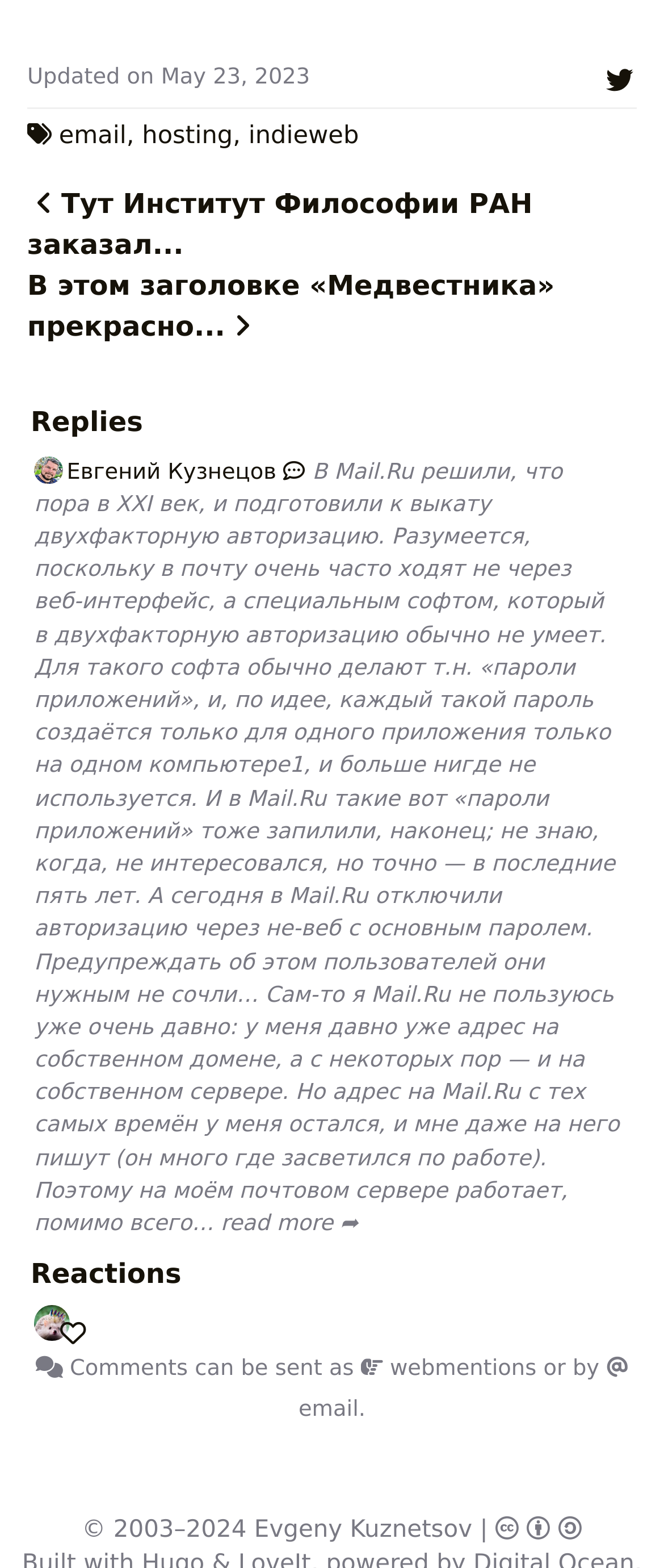Analyze the image and provide a detailed answer to the question: How many reactions are there in the 'Reactions' section?

In the 'Reactions' section, there is one reaction, which is a link with the text 'Ejitsu '.